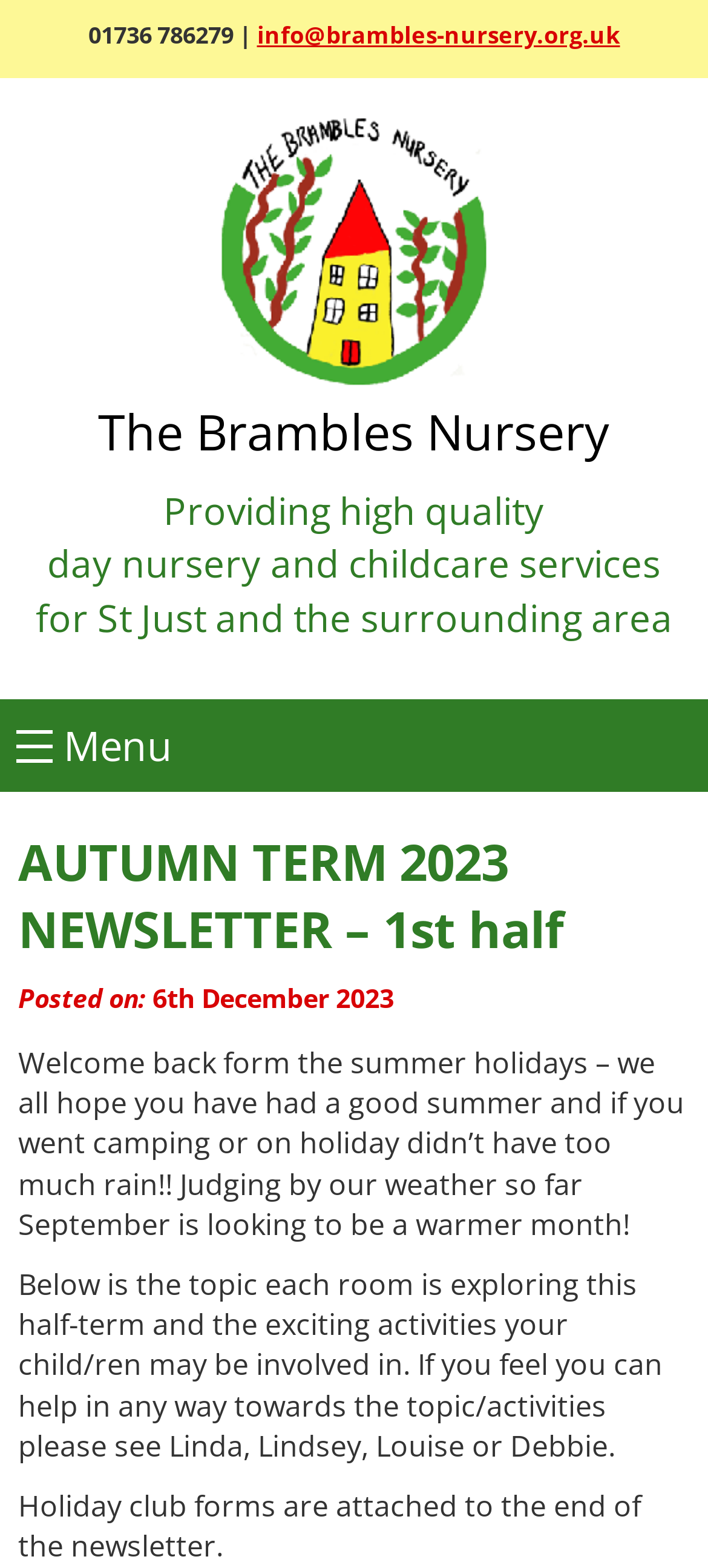What is the phone number of Brambles Nursery?
Provide a detailed and extensive answer to the question.

I found the phone number by looking at the top section of the webpage, where the contact information is usually displayed. The phone number is written in a static text element as '01736 786279'.